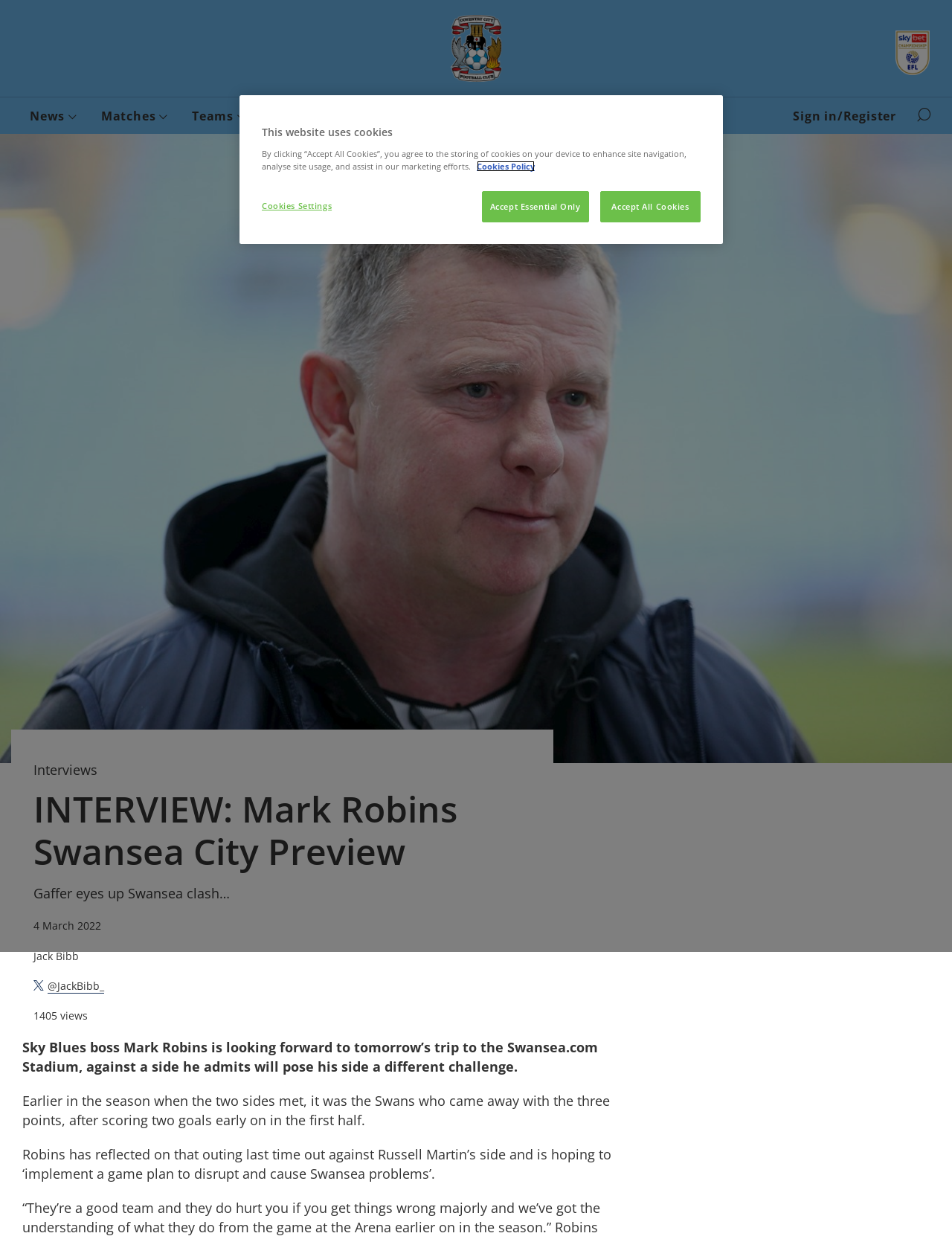Locate and provide the bounding box coordinates for the HTML element that matches this description: "SearchSearch the site".

[0.958, 0.084, 0.981, 0.102]